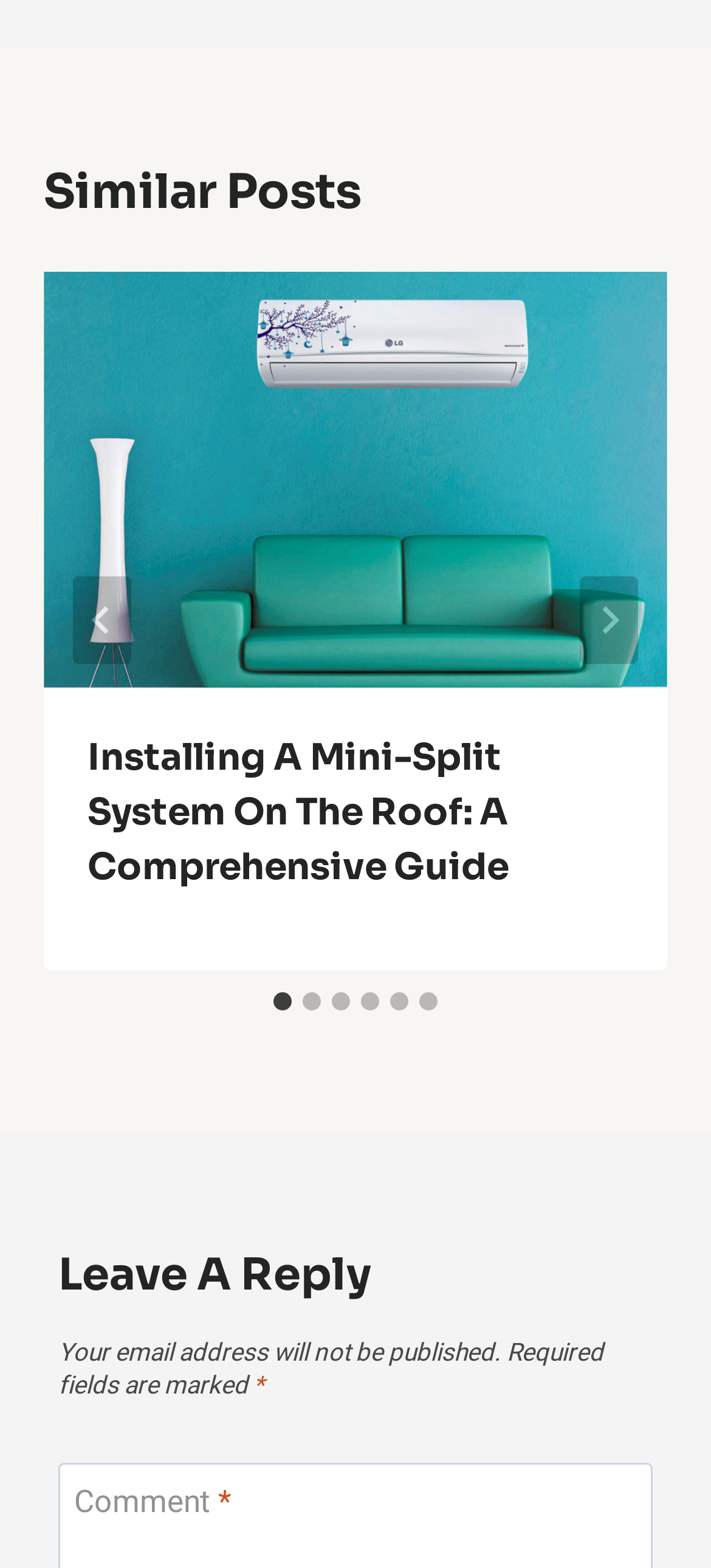Give a one-word or short-phrase answer to the following question: 
What is the function of the 'Next' button?

To go to the next slide